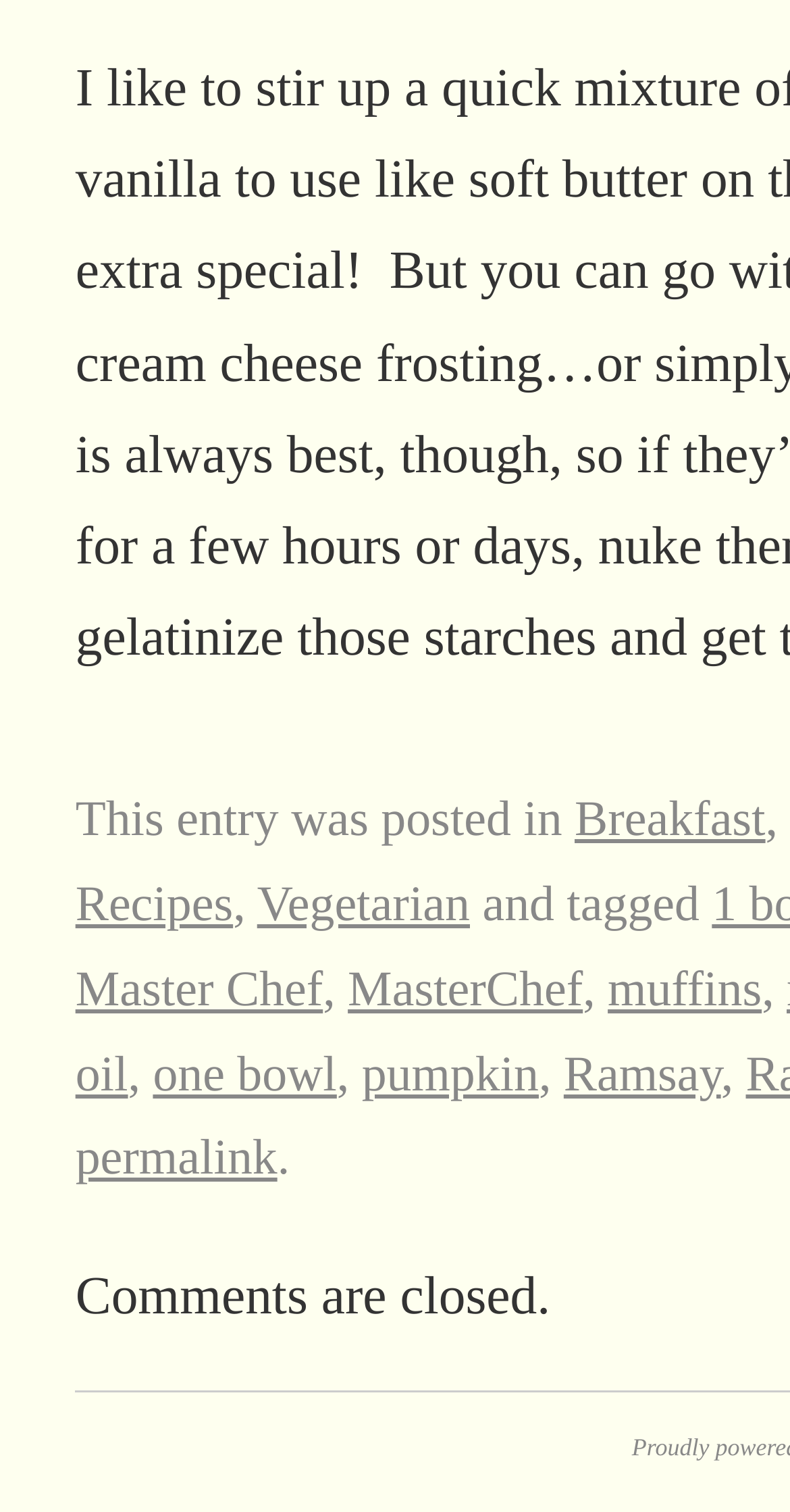Determine the bounding box coordinates in the format (top-left x, top-left y, bottom-right x, bottom-right y). Ensure all values are floating point numbers between 0 and 1. Identify the bounding box of the UI element described by: Ramsay

[0.714, 0.692, 0.912, 0.729]